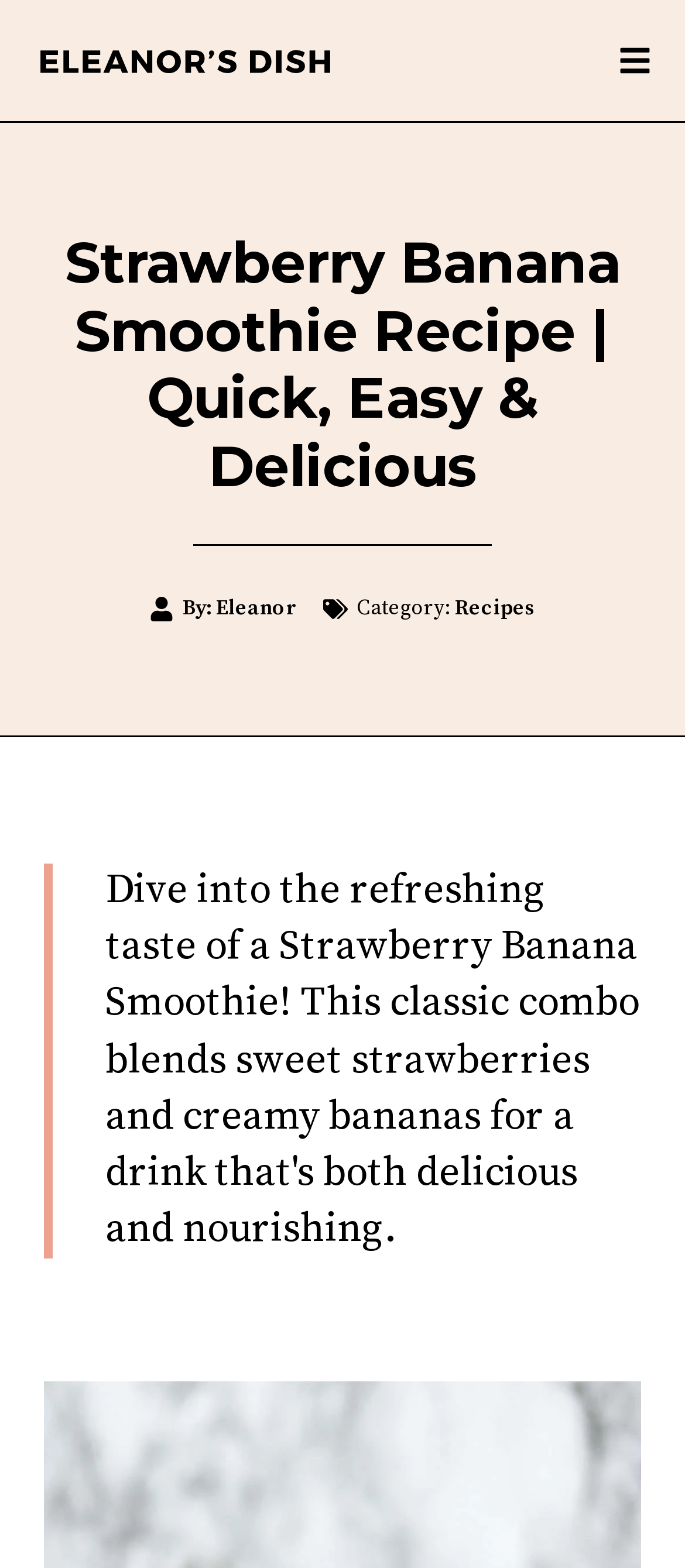Please respond to the question using a single word or phrase:
What is the category of this recipe?

Recipes